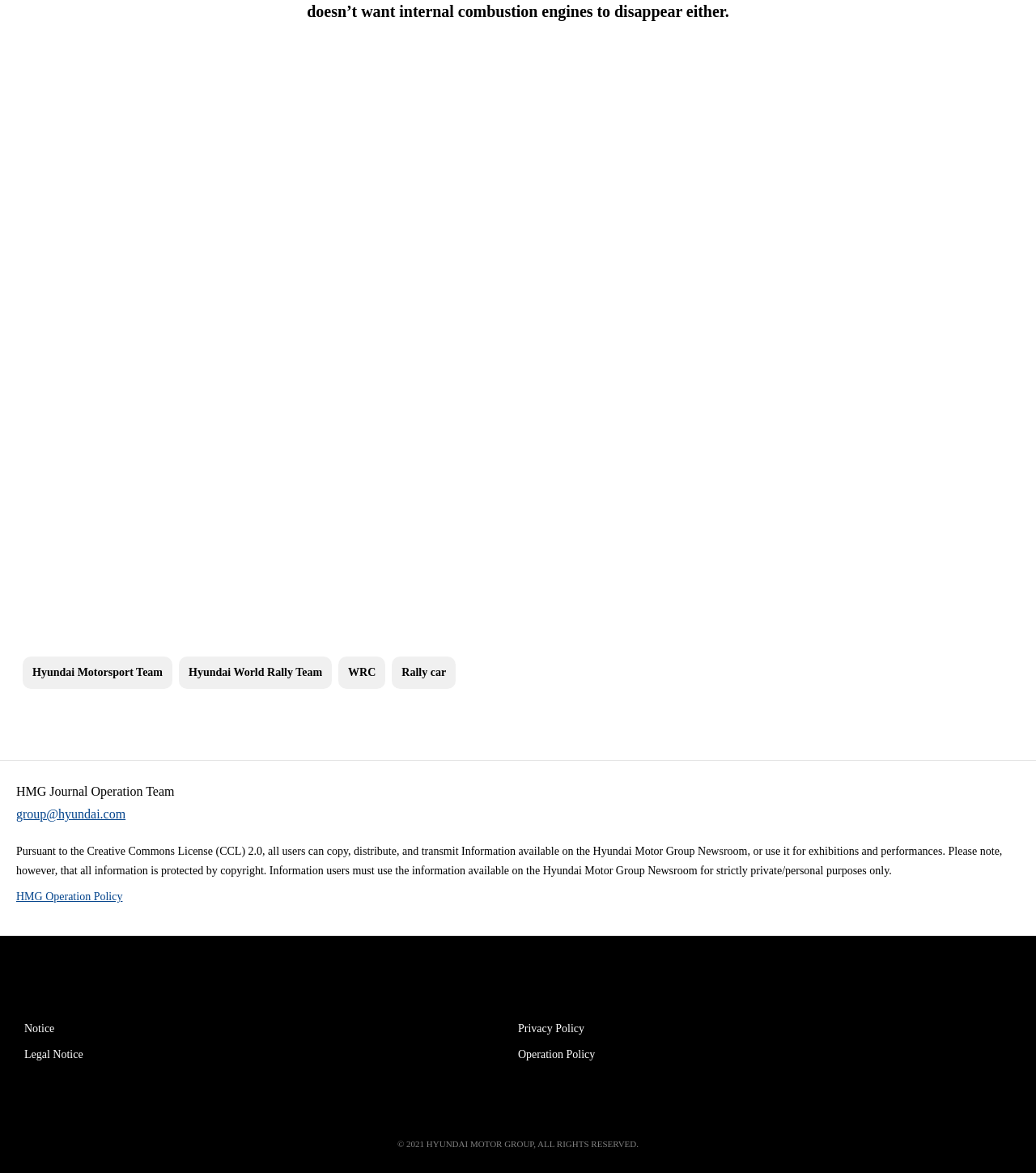Locate the bounding box coordinates of the clickable part needed for the task: "Check Privacy Policy".

[0.5, 0.869, 0.977, 0.885]